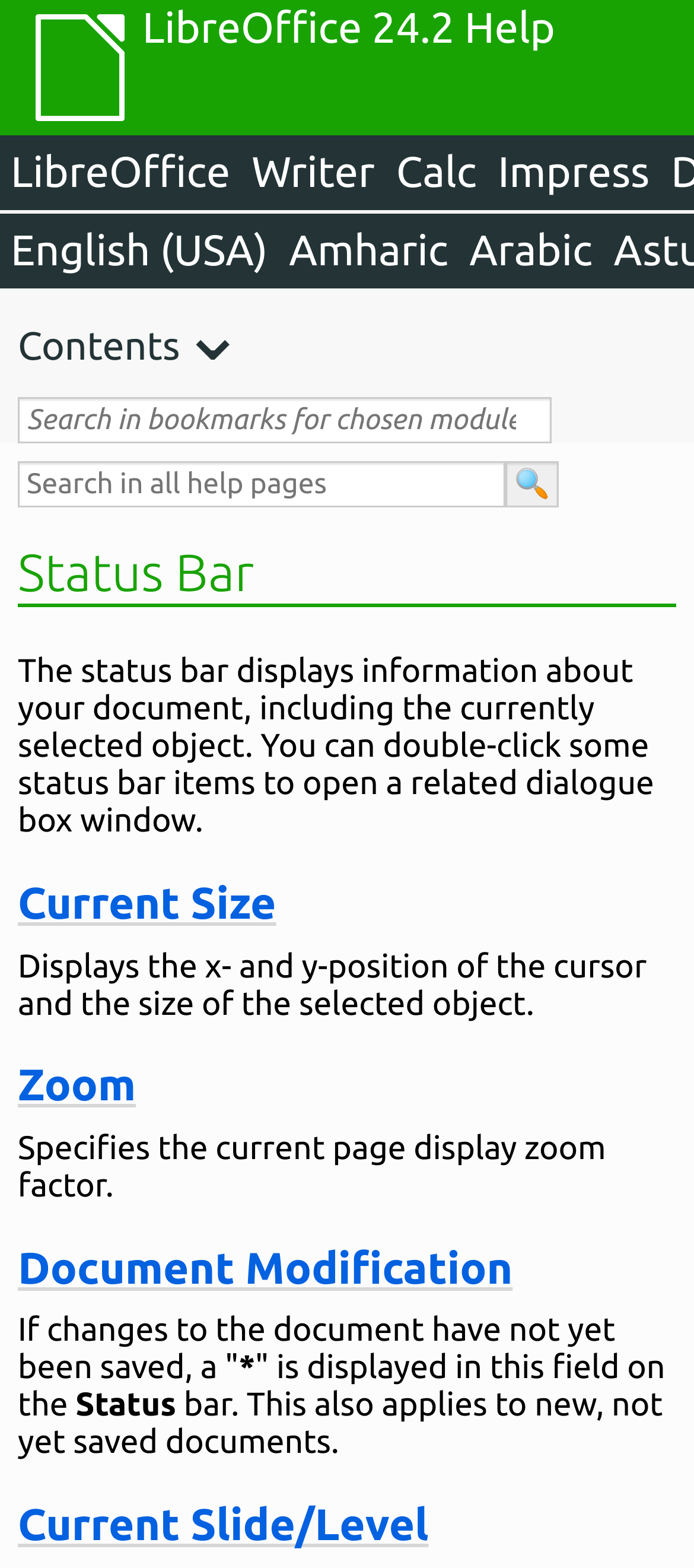Determine the bounding box coordinates of the region to click in order to accomplish the following instruction: "Change language to English (USA)". Provide the coordinates as four float numbers between 0 and 1, specifically [left, top, right, bottom].

[0.0, 0.136, 0.401, 0.184]